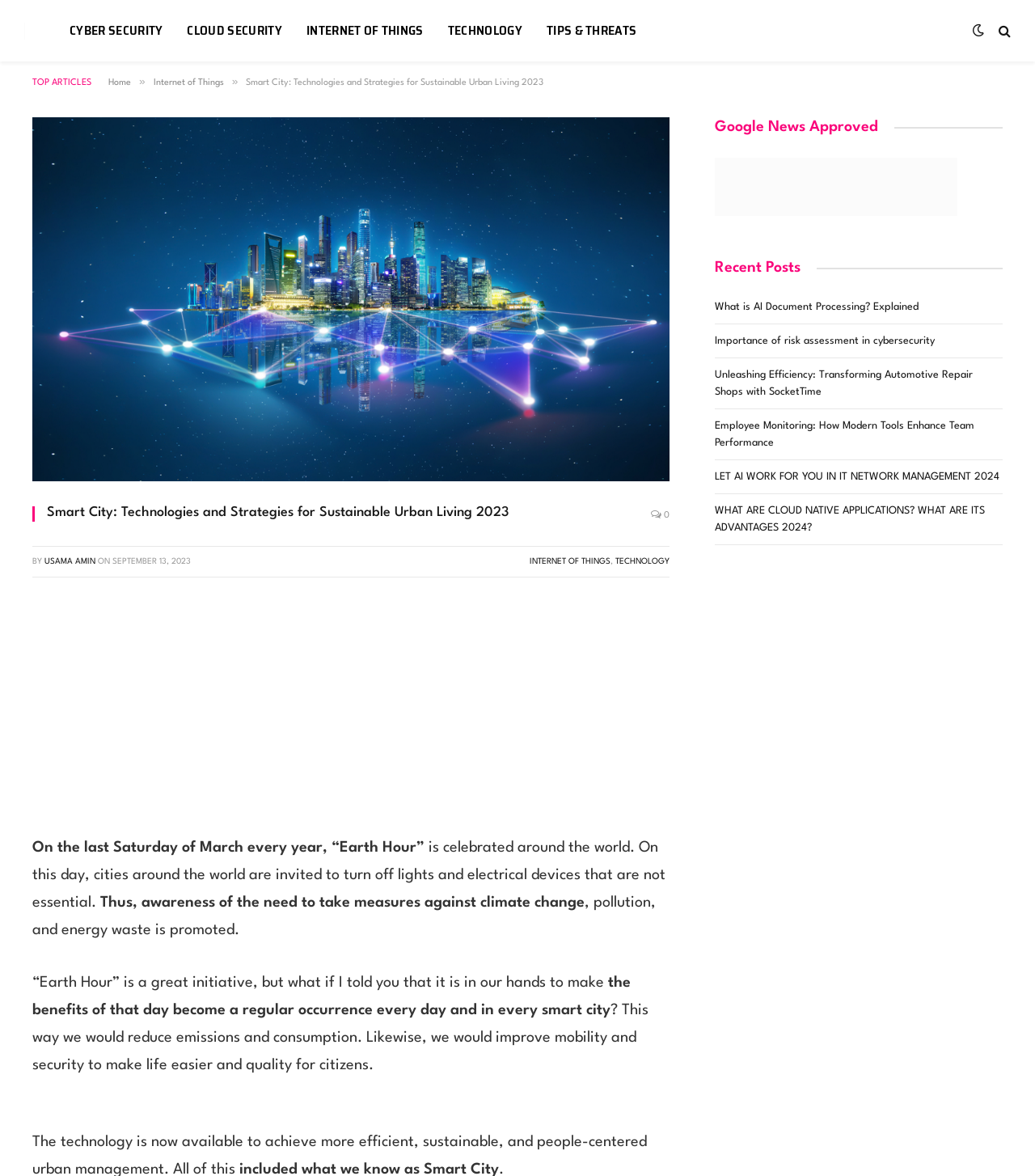Find the bounding box coordinates of the clickable element required to execute the following instruction: "Visit the 'Internet of Things' page". Provide the coordinates as four float numbers between 0 and 1, i.e., [left, top, right, bottom].

[0.148, 0.067, 0.216, 0.074]